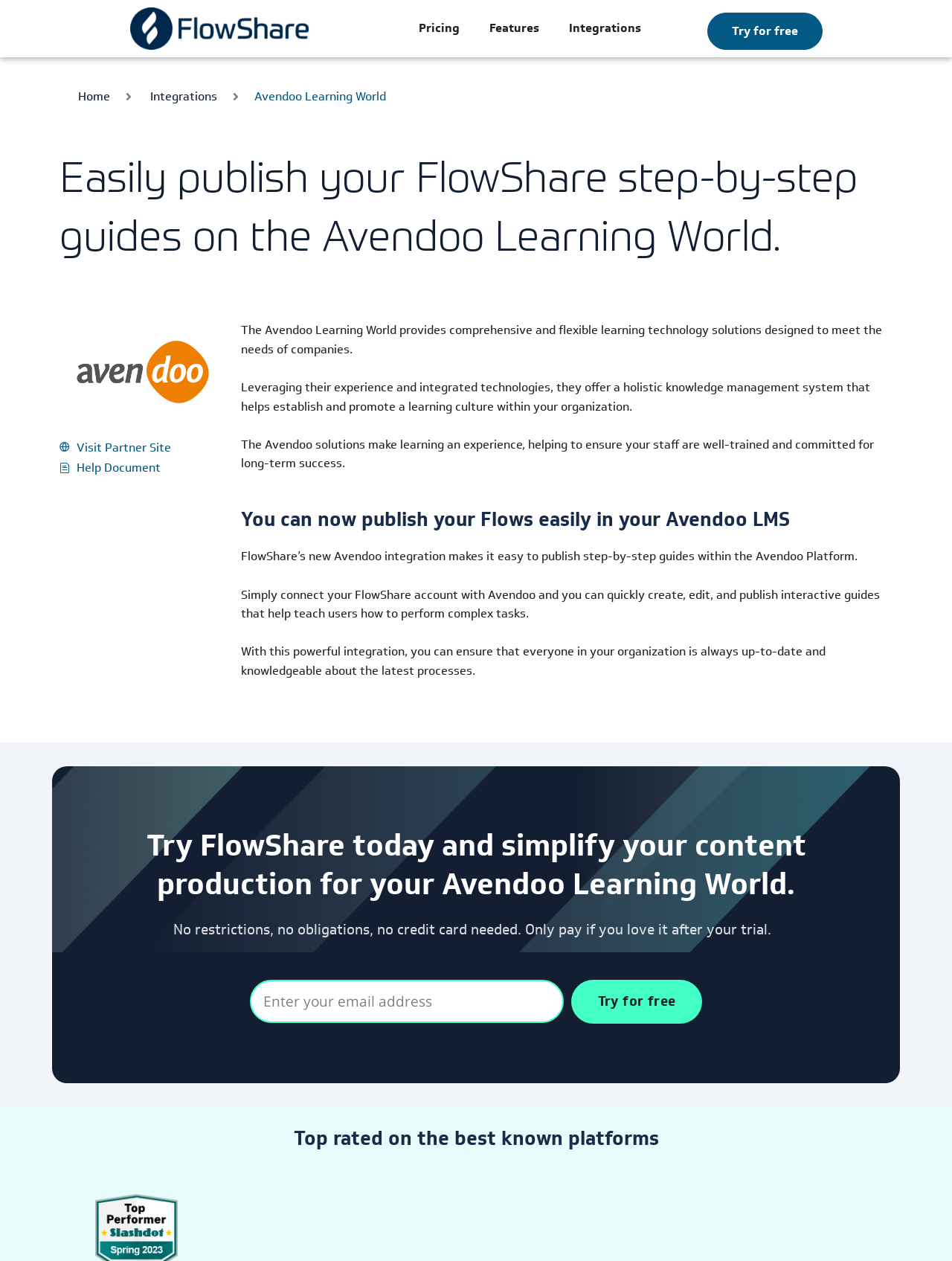Can you identify and provide the main heading of the webpage?

Easily publish your FlowShare step-by-step guides on the Avendoo Learning World.